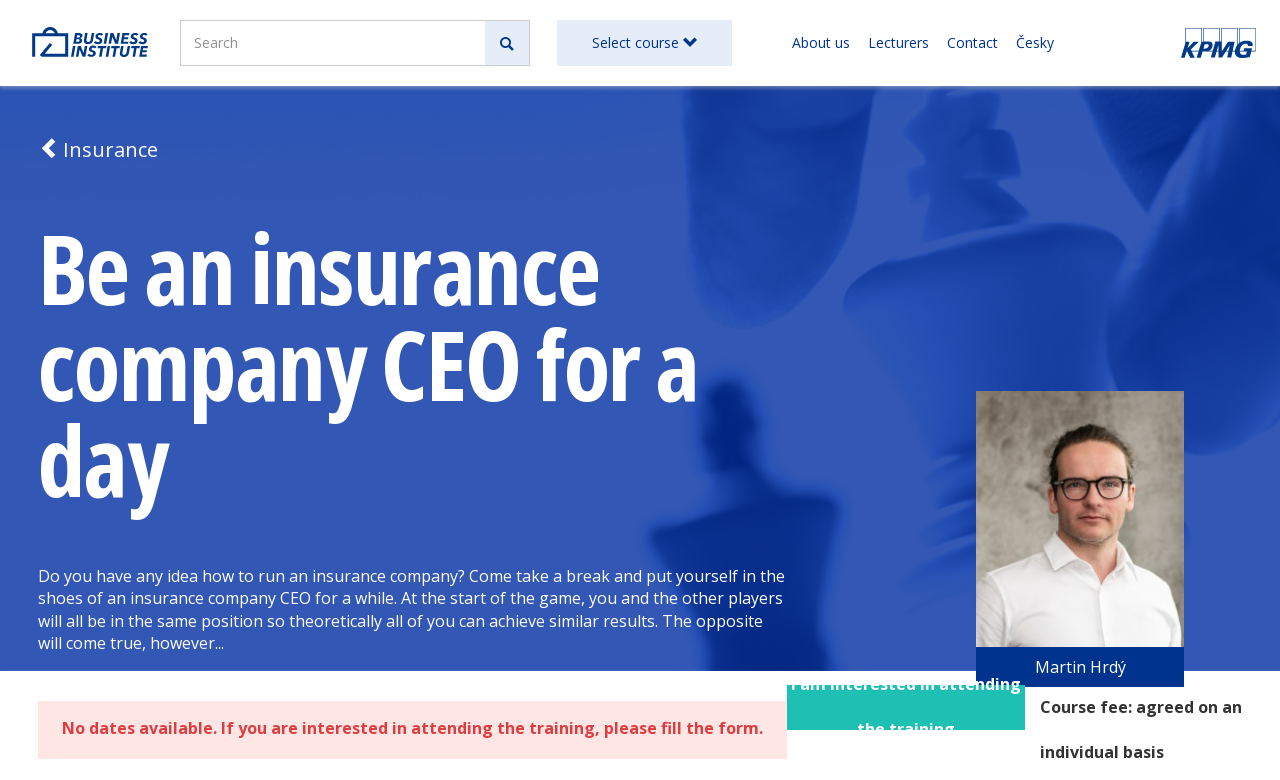Generate an in-depth caption that captures all aspects of the webpage.

The webpage is about the KPMG Business Institute, a educational center offering various courses and training programs focused on financial management, accounting, taxation, human resources, and project management. 

At the top left, there is a link to the "Business Institute" with an accompanying image. Next to it, there is a search box with a magnifying glass icon and a "Select course" button. 

On the top right, there are several links to different sections of the website, including "About us", "Lecturers", "Contact", and a language switcher to Czech. The KPMG logo is located at the top right corner.

Below the top navigation, there is a large background image that spans the entire width of the page. 

The main content of the page is about a specific course, "Be an insurance company CEO for a day". The course title is displayed in a large heading, followed by a descriptive paragraph that explains the course's objective. 

To the right of the course description, there is an image. Below the image, there is a testimonial from Martin Hrdý. 

Further down, there is a notice stating that no dates are available for the course, but interested individuals can fill out a form to express their interest. A link to the form is provided. The course fee is also mentioned, which is agreed upon on an individual basis.